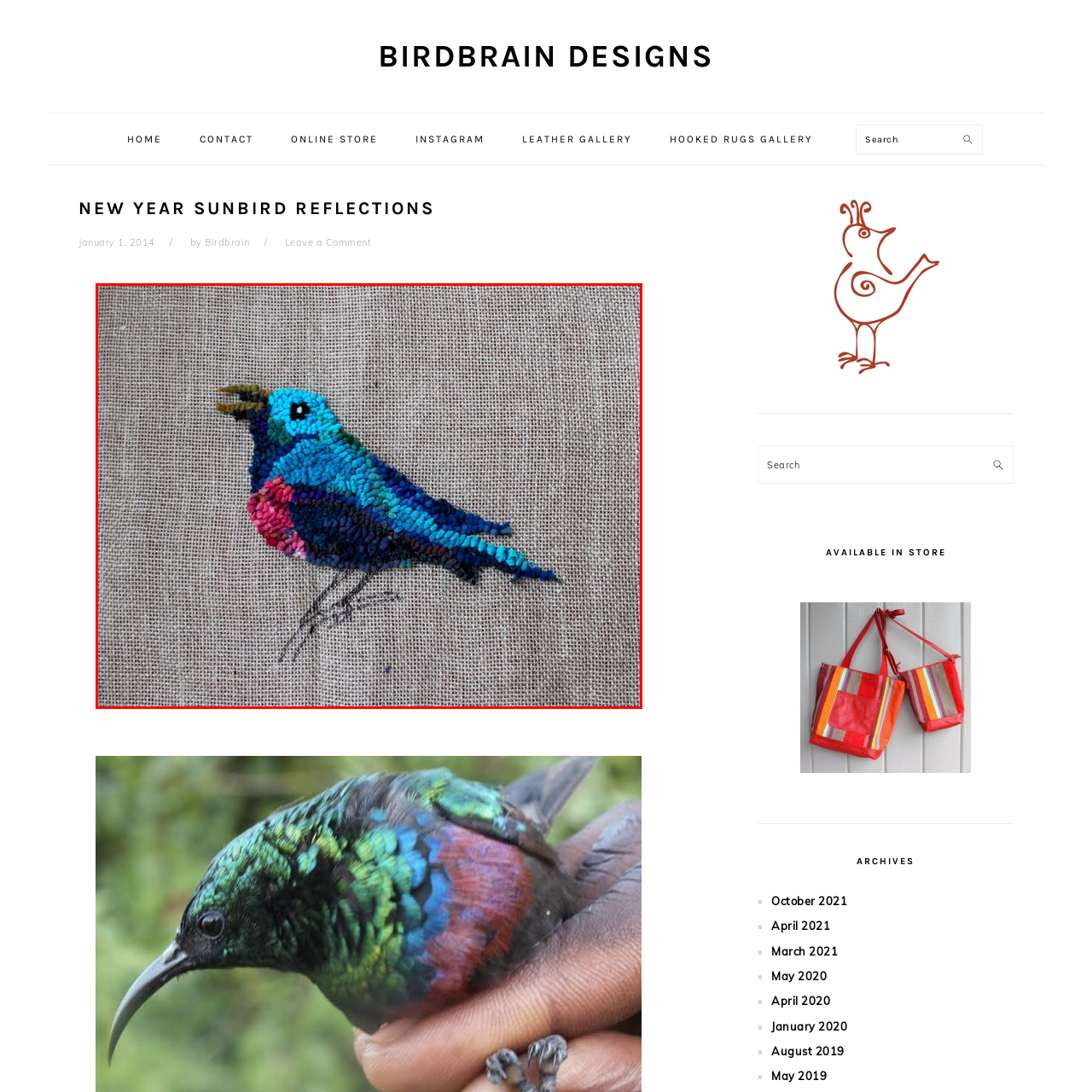Check the content in the red bounding box and reply to the question using a single word or phrase:
What is the dominant color of the bird's body?

Blue